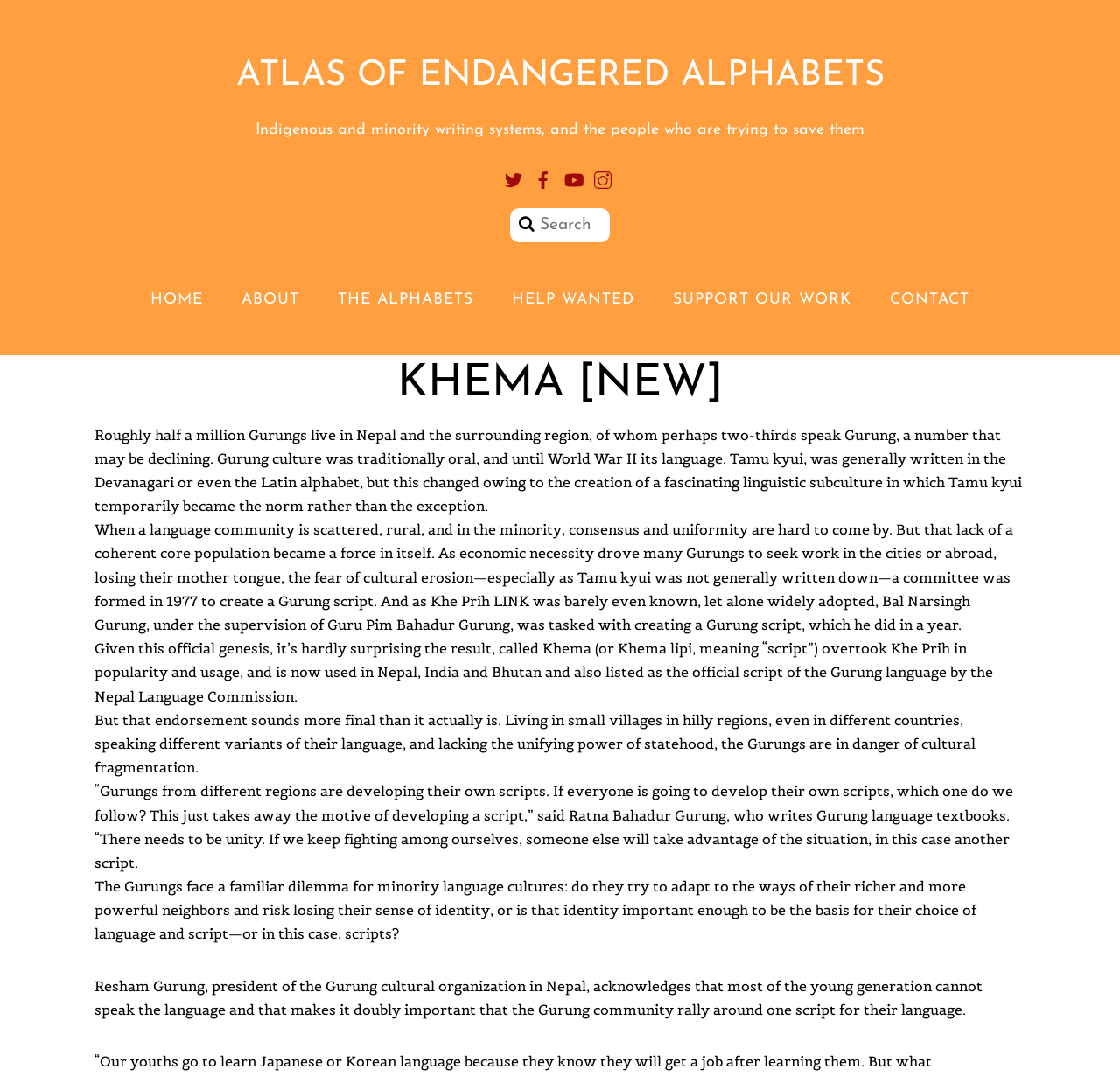Please specify the bounding box coordinates of the region to click in order to perform the following instruction: "Visit the Atlas of Endangered Alphabets".

[0.211, 0.054, 0.789, 0.087]